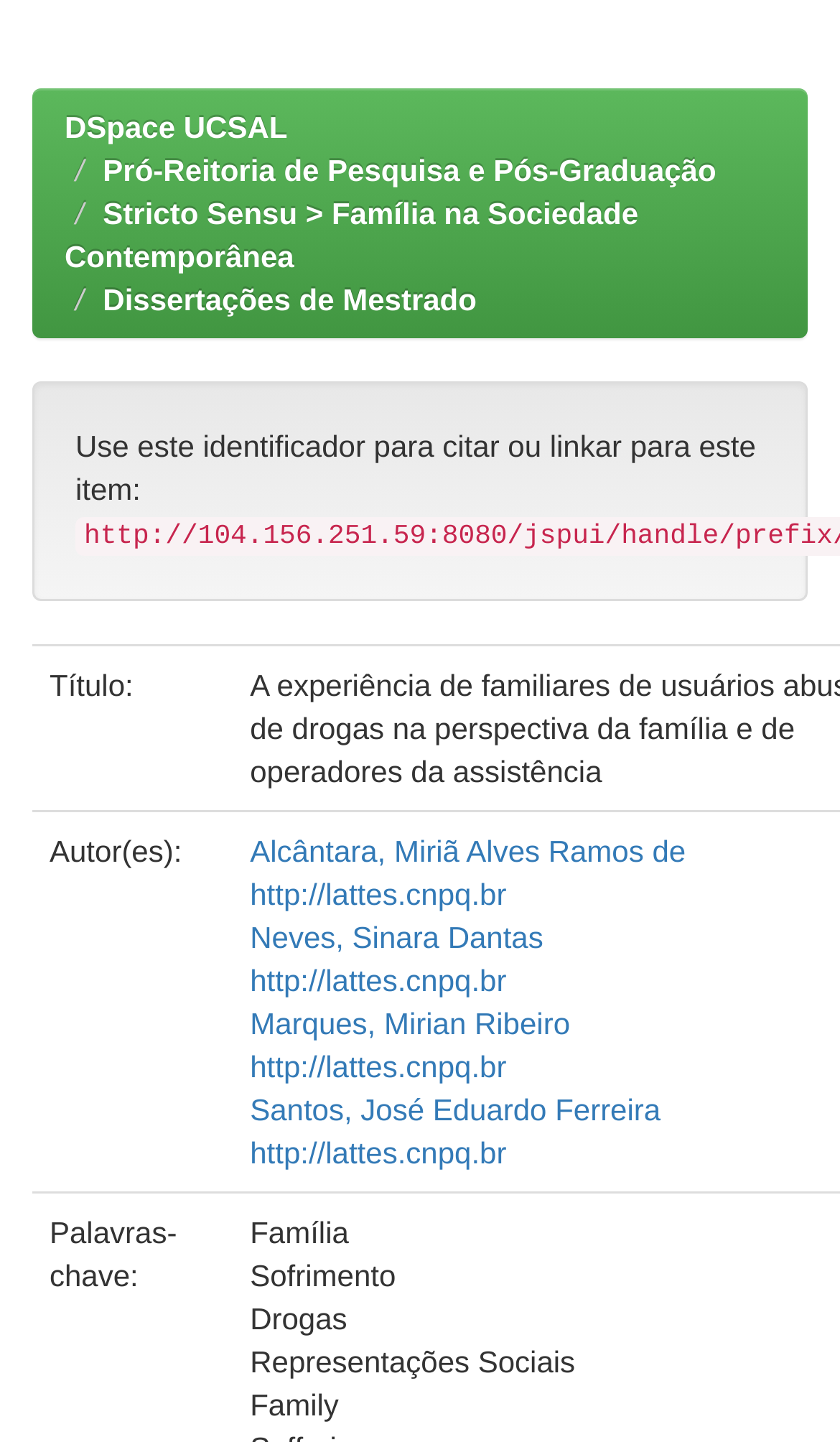What is the title of this item?
Relying on the image, give a concise answer in one word or a brief phrase.

Família na Sociedade Contemporânea